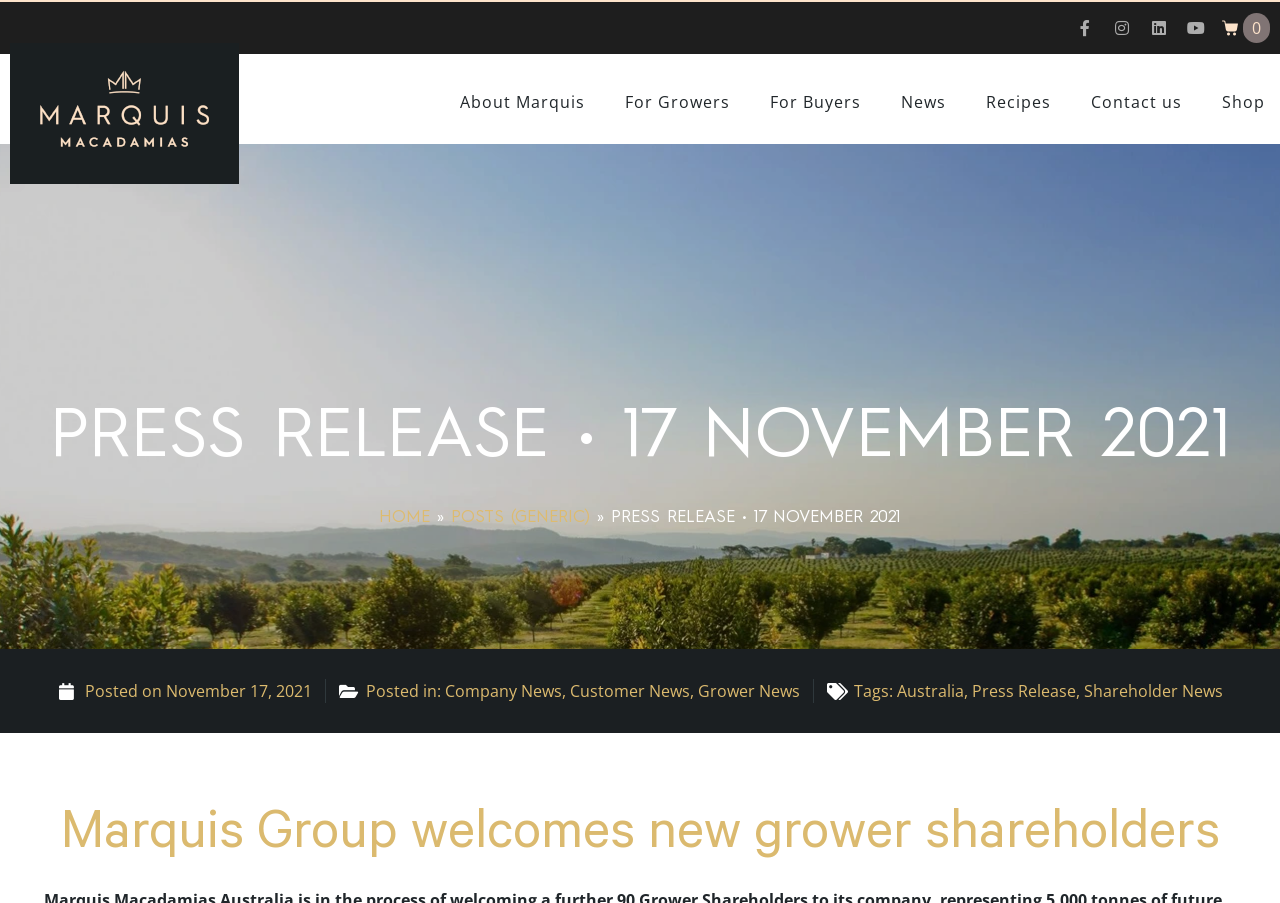Determine the bounding box coordinates of the region I should click to achieve the following instruction: "Go to About Marquis". Ensure the bounding box coordinates are four float numbers between 0 and 1, i.e., [left, top, right, bottom].

[0.355, 0.06, 0.461, 0.159]